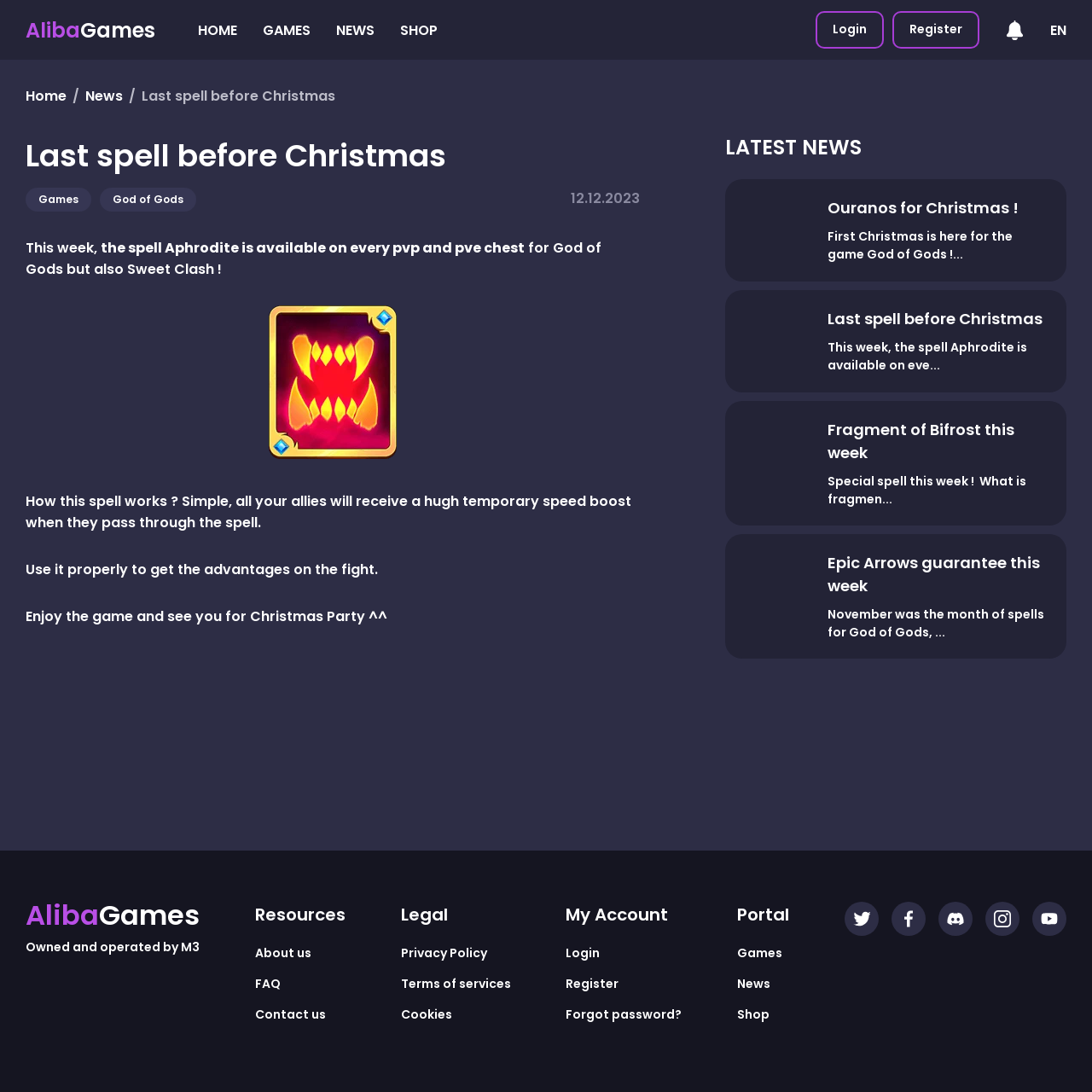Based on the description "Terms of services", find the bounding box of the specified UI element.

[0.367, 0.893, 0.468, 0.909]